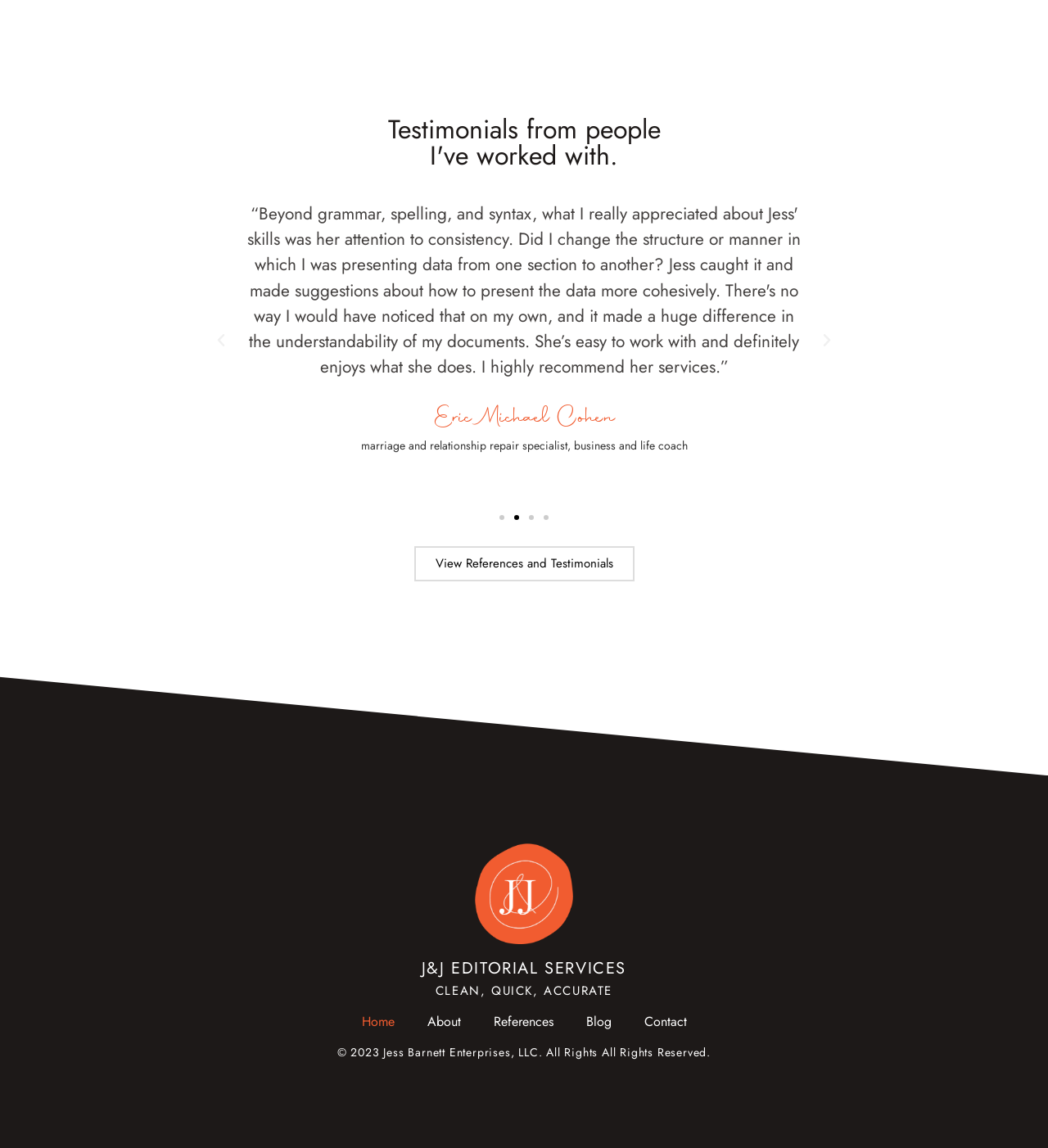Specify the bounding box coordinates of the area to click in order to follow the given instruction: "View testimonials."

[0.395, 0.476, 0.605, 0.506]